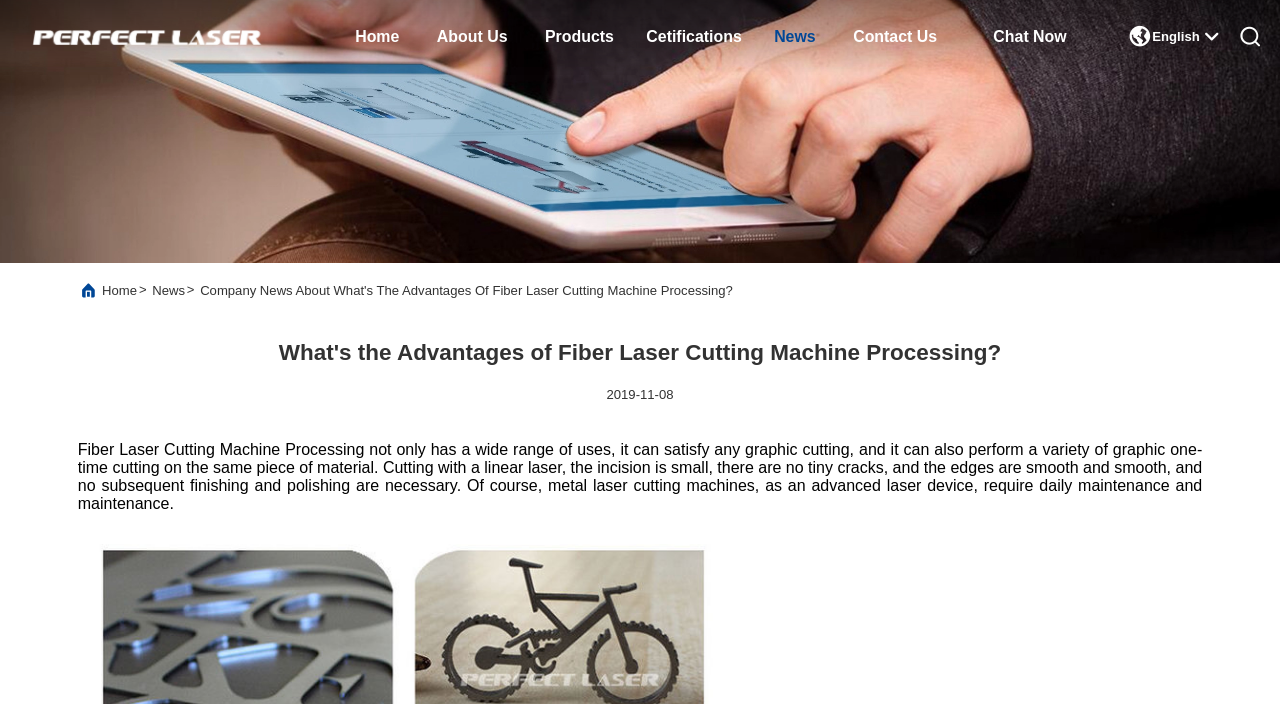Please find the bounding box coordinates of the element's region to be clicked to carry out this instruction: "View our Facebook Page".

None